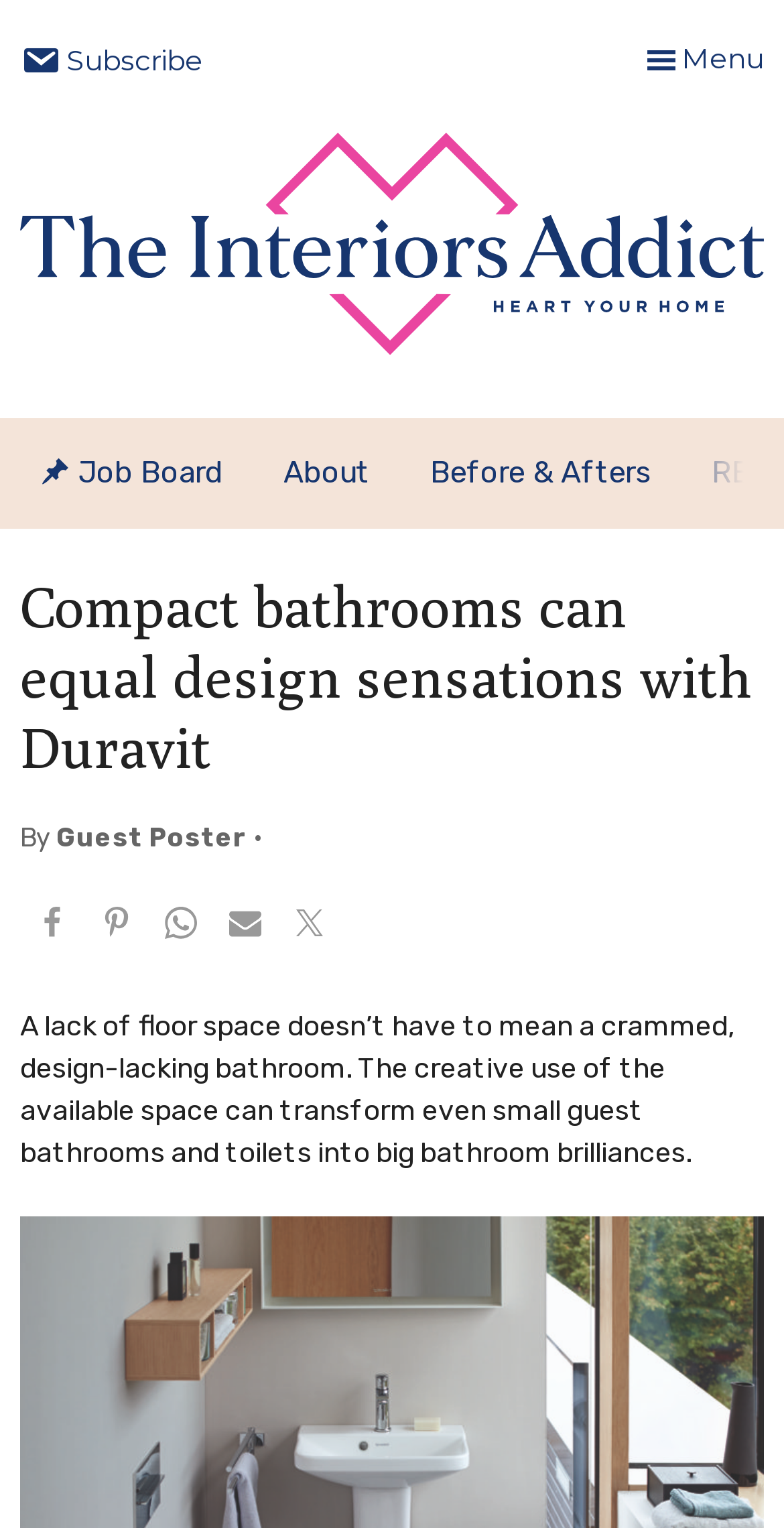Please identify the bounding box coordinates for the region that you need to click to follow this instruction: "Share on Facebook".

[0.026, 0.588, 0.108, 0.63]